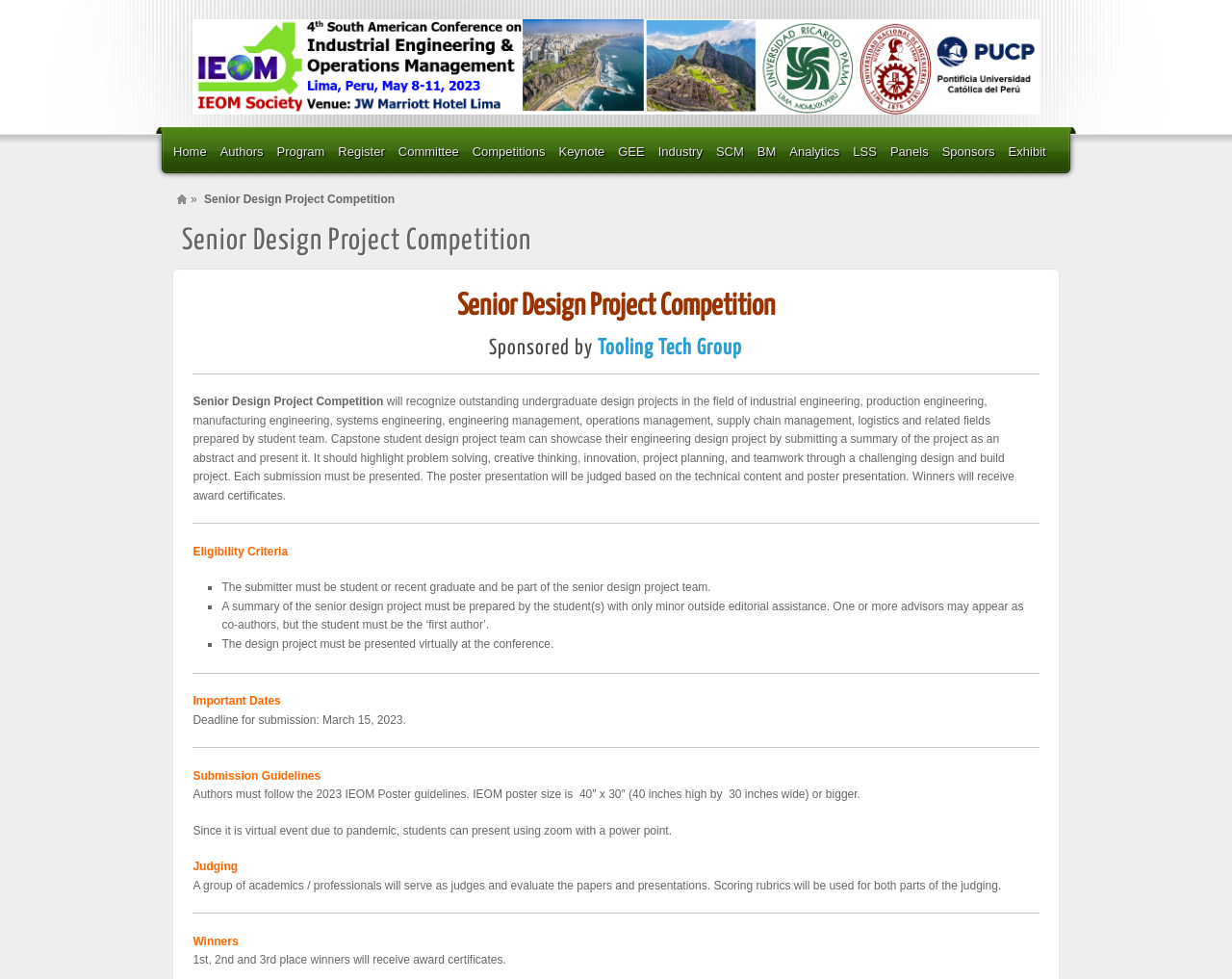Specify the bounding box coordinates for the region that must be clicked to perform the given instruction: "Click on the 'Register' link".

[0.272, 0.129, 0.321, 0.181]